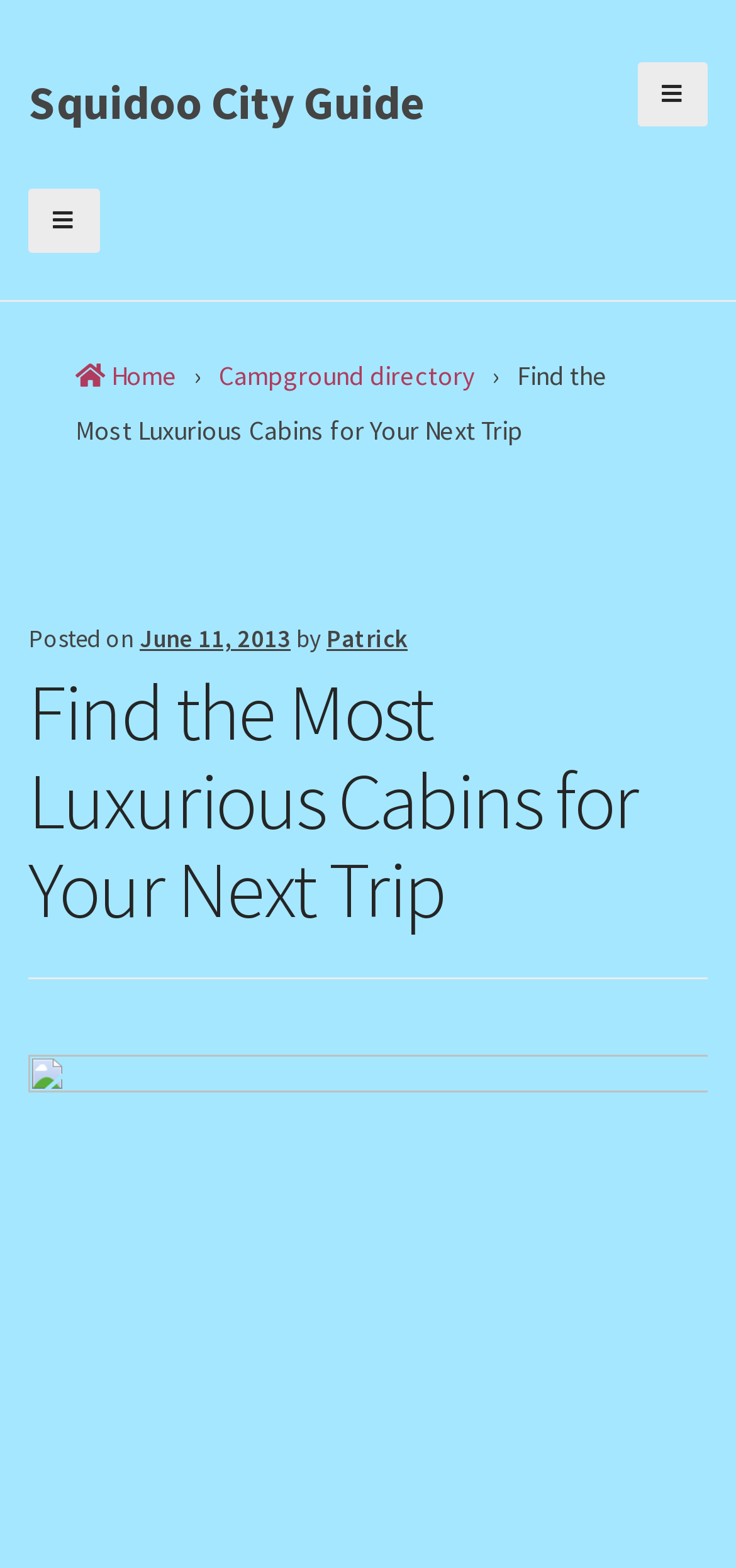What is the purpose of the '' button?
Craft a detailed and extensive response to the question.

The '' button is likely a menu control button, as it is described as controlling the 'secondary-menu-container' and 'site-navigation' elements.